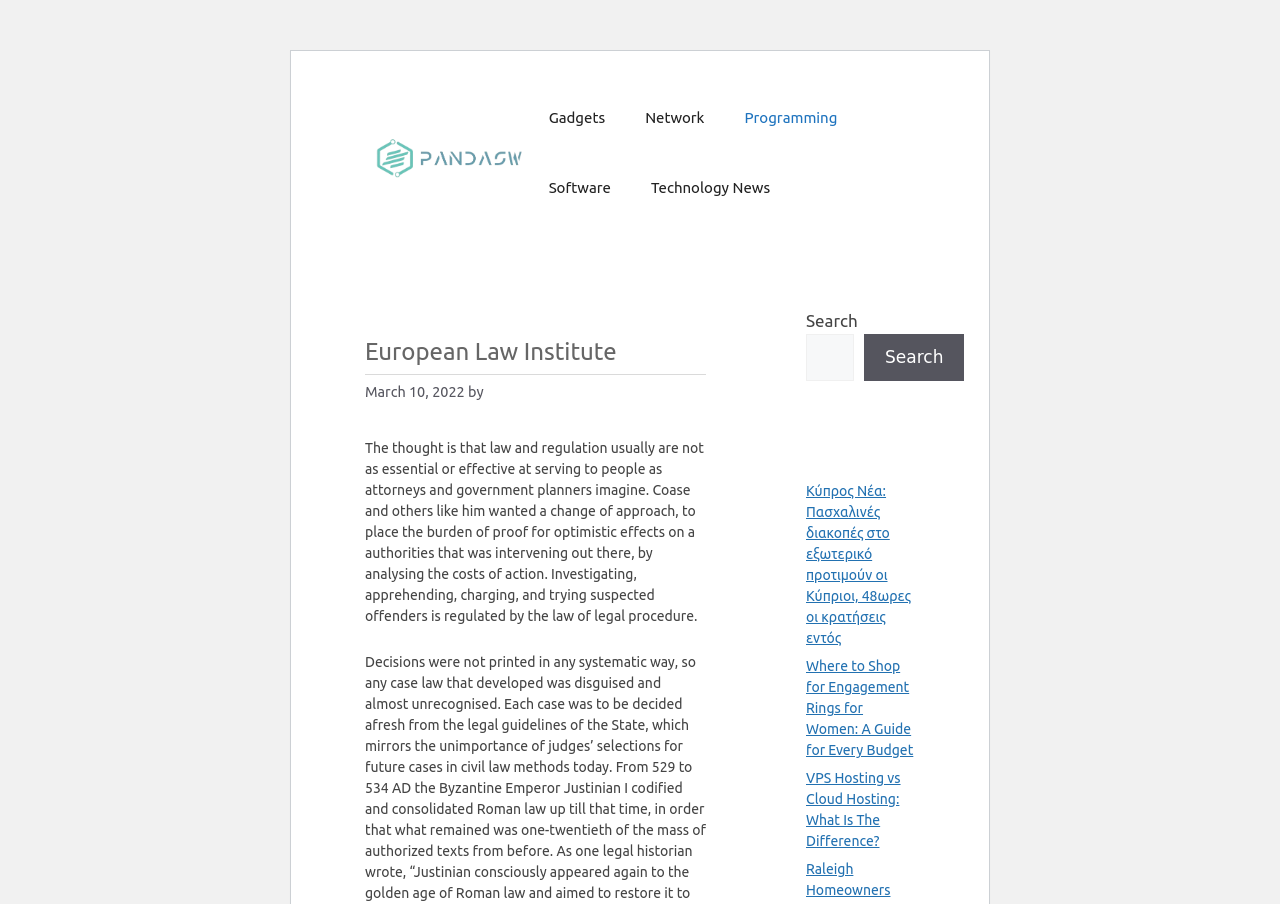Find and specify the bounding box coordinates that correspond to the clickable region for the instruction: "Search for something".

[0.63, 0.369, 0.667, 0.421]